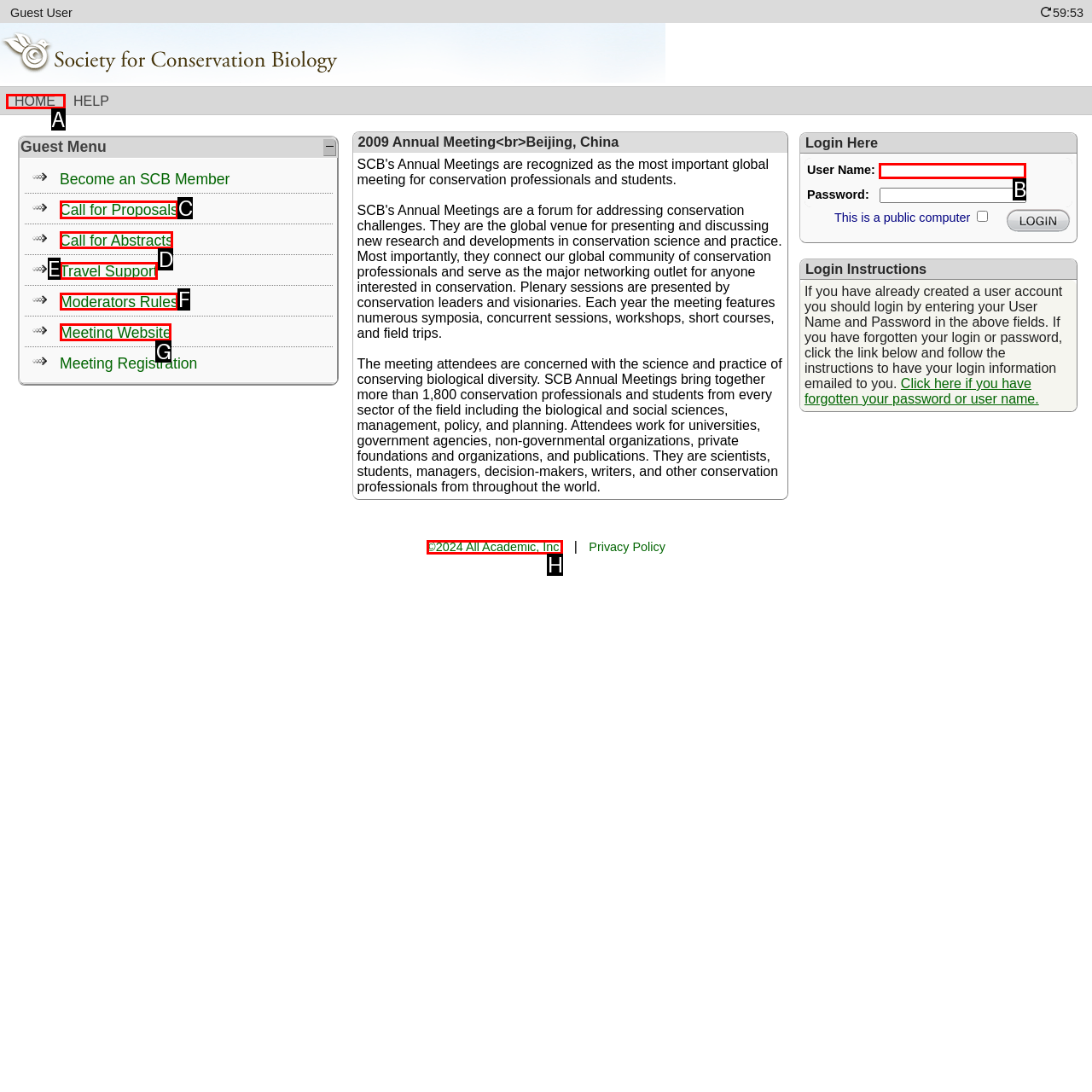Out of the given choices, which letter corresponds to the UI element required to Click on Call for Proposals? Answer with the letter.

C